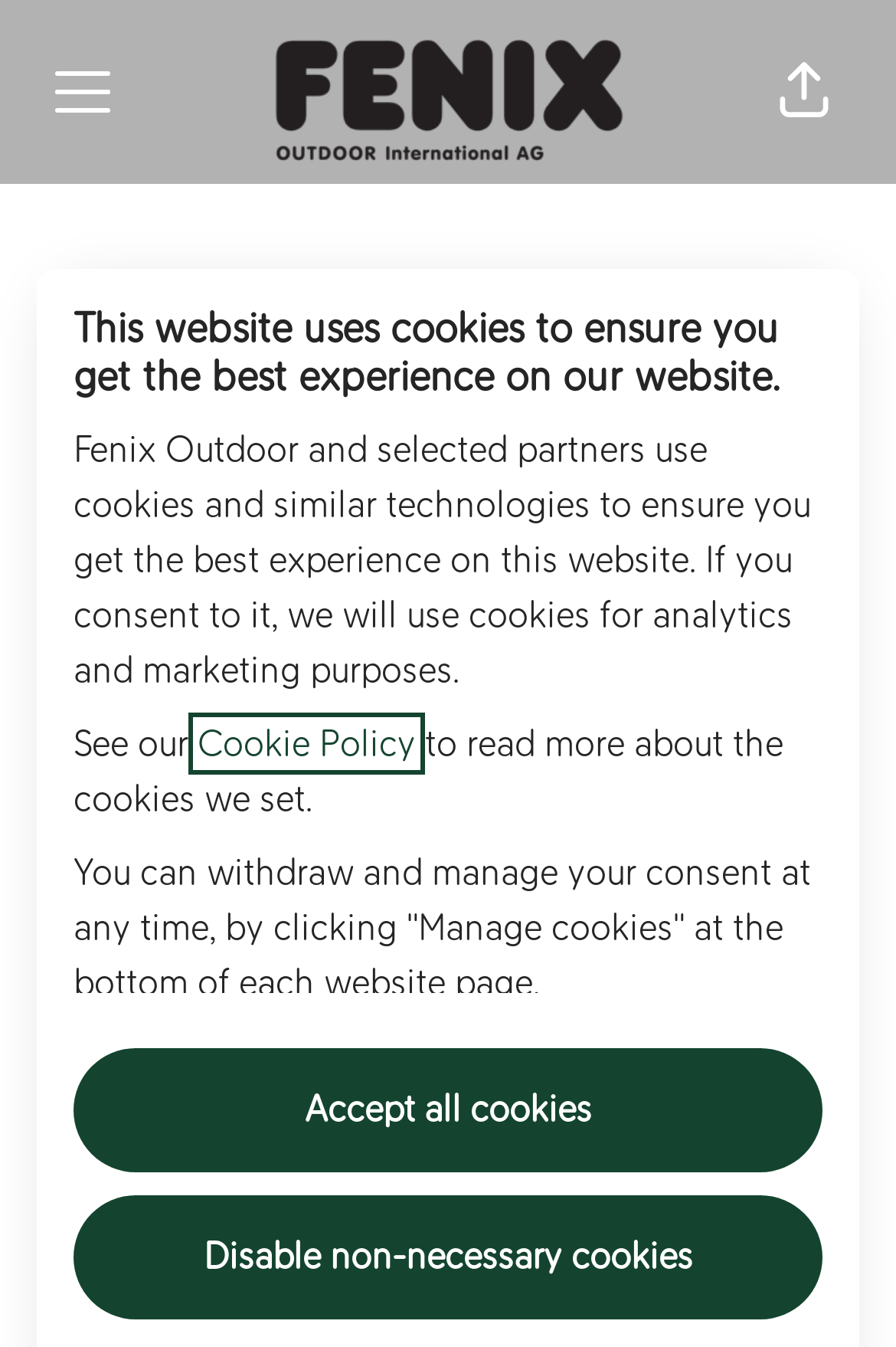Use a single word or phrase to answer the question: 
What is the purpose of the cookies on this website?

Analytics and marketing